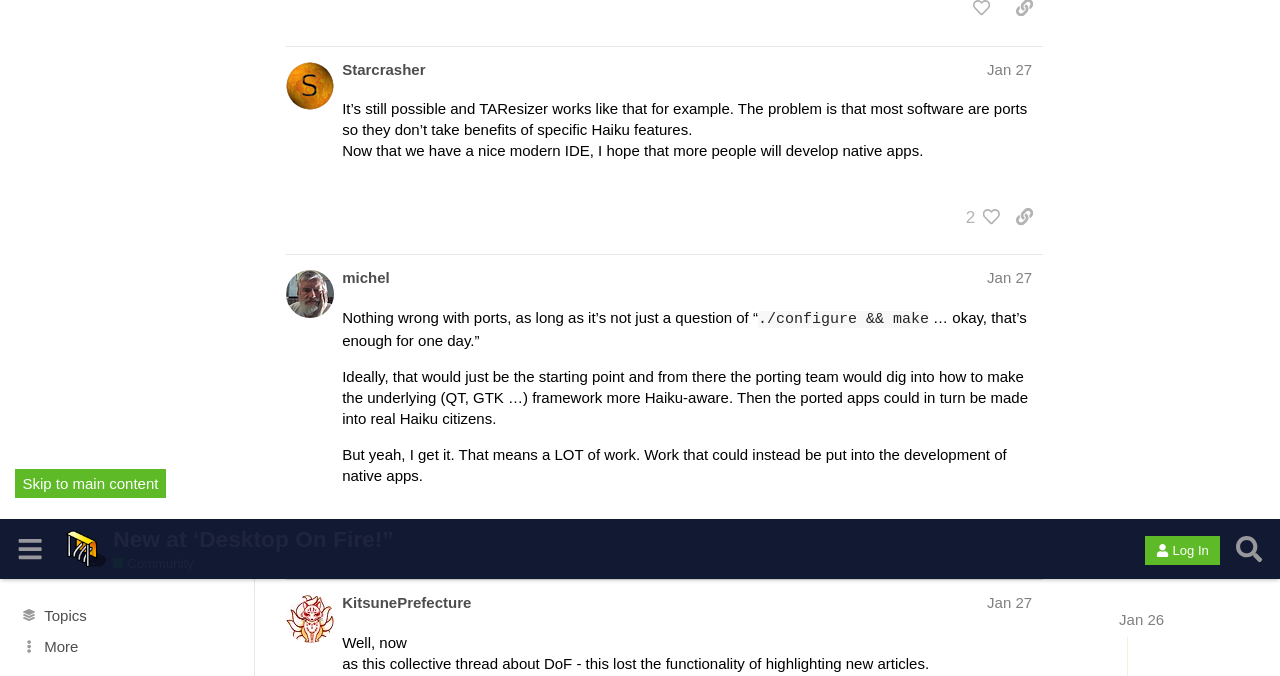What is the link shared by @michel?
Using the information from the image, provide a comprehensive answer to the question.

I found the answer by looking at the link element with the text 'https://haikuarchives.github.io/index.html 25' in the region element with the heading 'michel post edit history Feb 11', which indicates that @michel shared this link.